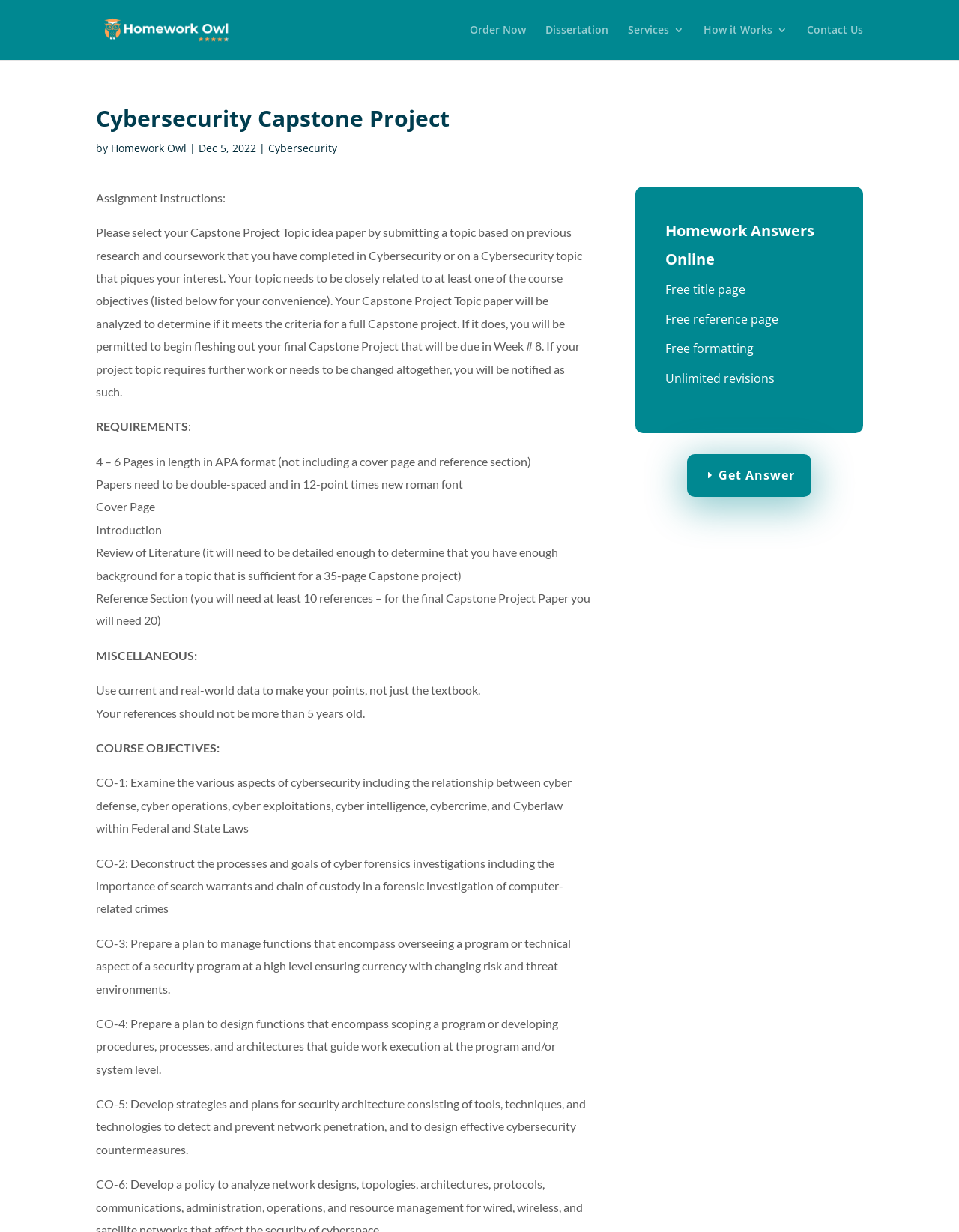Determine the bounding box coordinates of the UI element that matches the following description: "Get Answer". The coordinates should be four float numbers between 0 and 1 in the format [left, top, right, bottom].

[0.717, 0.369, 0.846, 0.403]